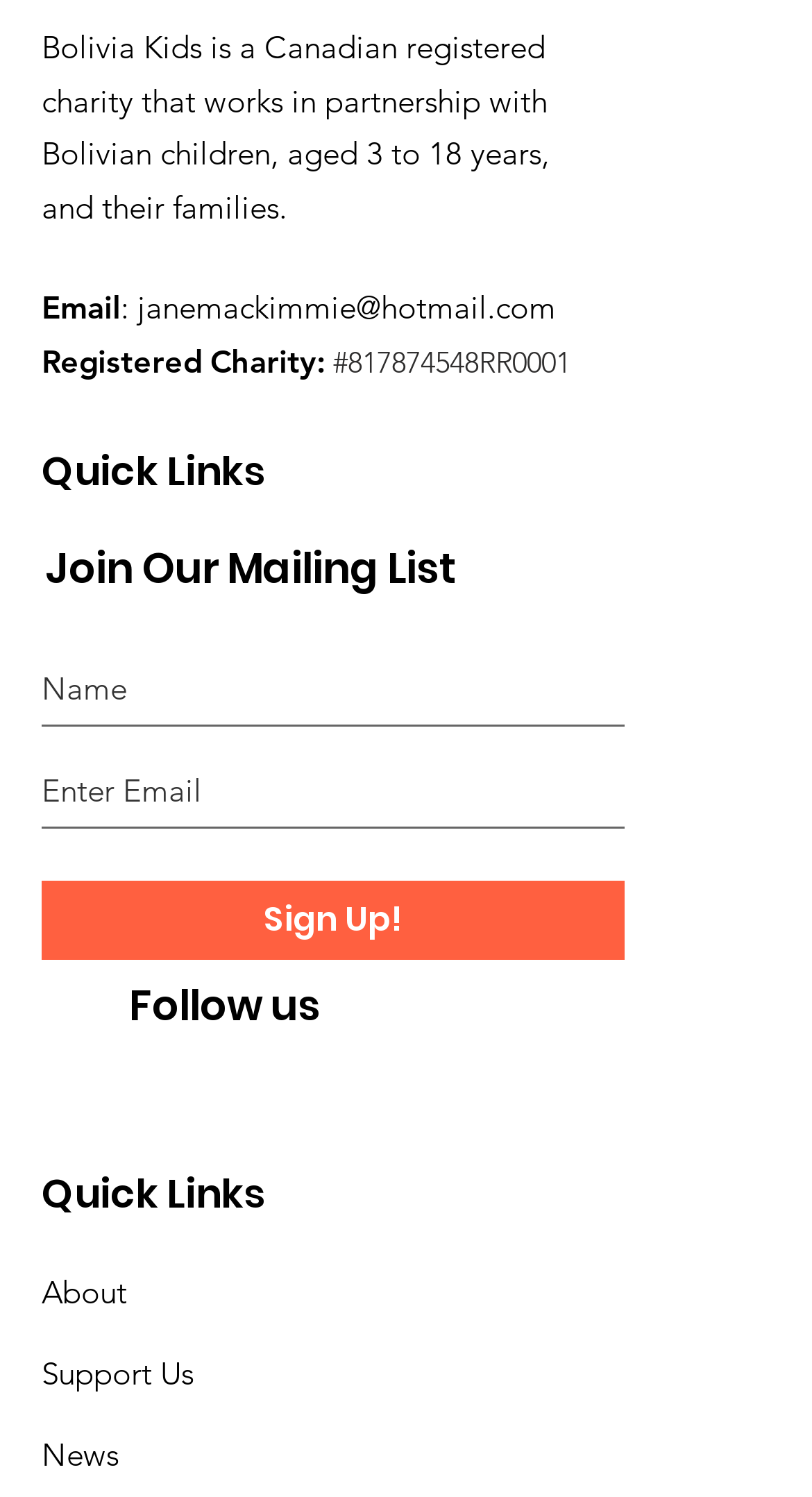Can you determine the bounding box coordinates of the area that needs to be clicked to fulfill the following instruction: "Enter your name"?

[0.051, 0.436, 0.769, 0.486]